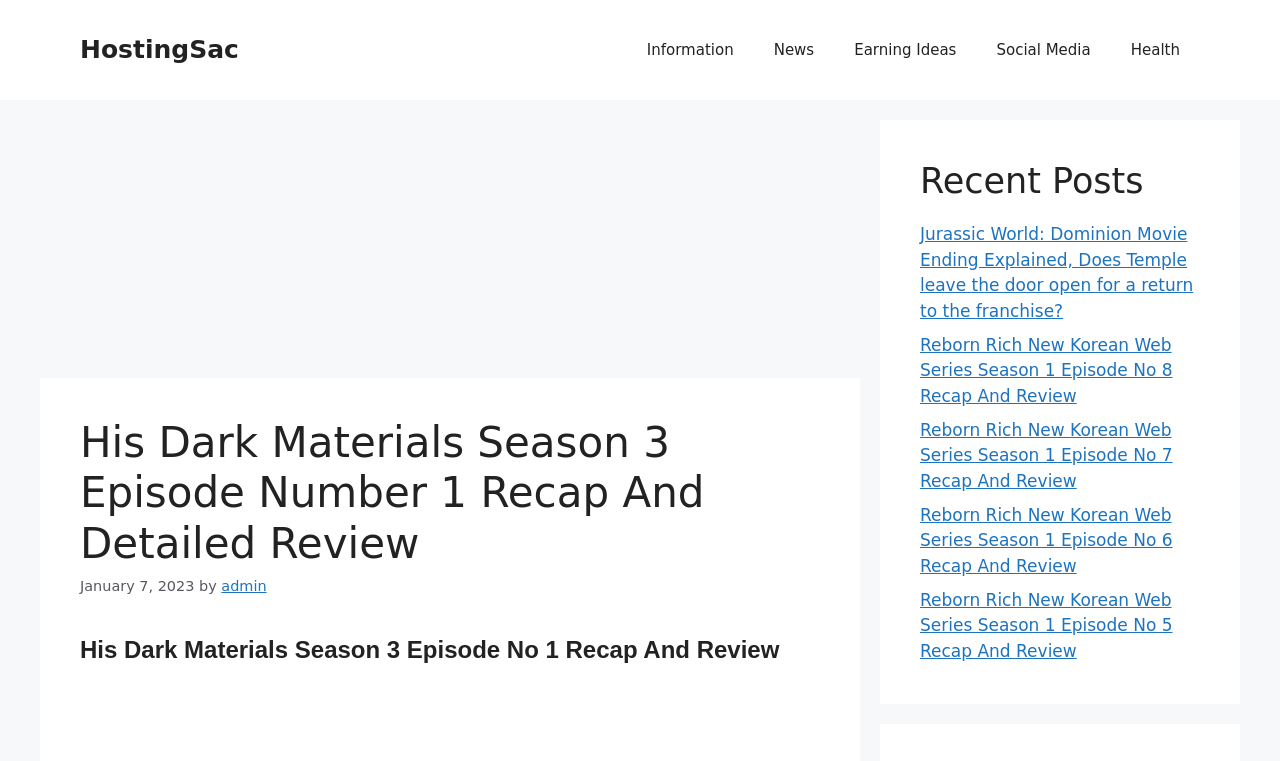Bounding box coordinates should be in the format (top-left x, top-left y, bottom-right x, bottom-right y) and all values should be floating point numbers between 0 and 1. Determine the bounding box coordinate for the UI element described as: Earning Ideas

[0.652, 0.026, 0.763, 0.105]